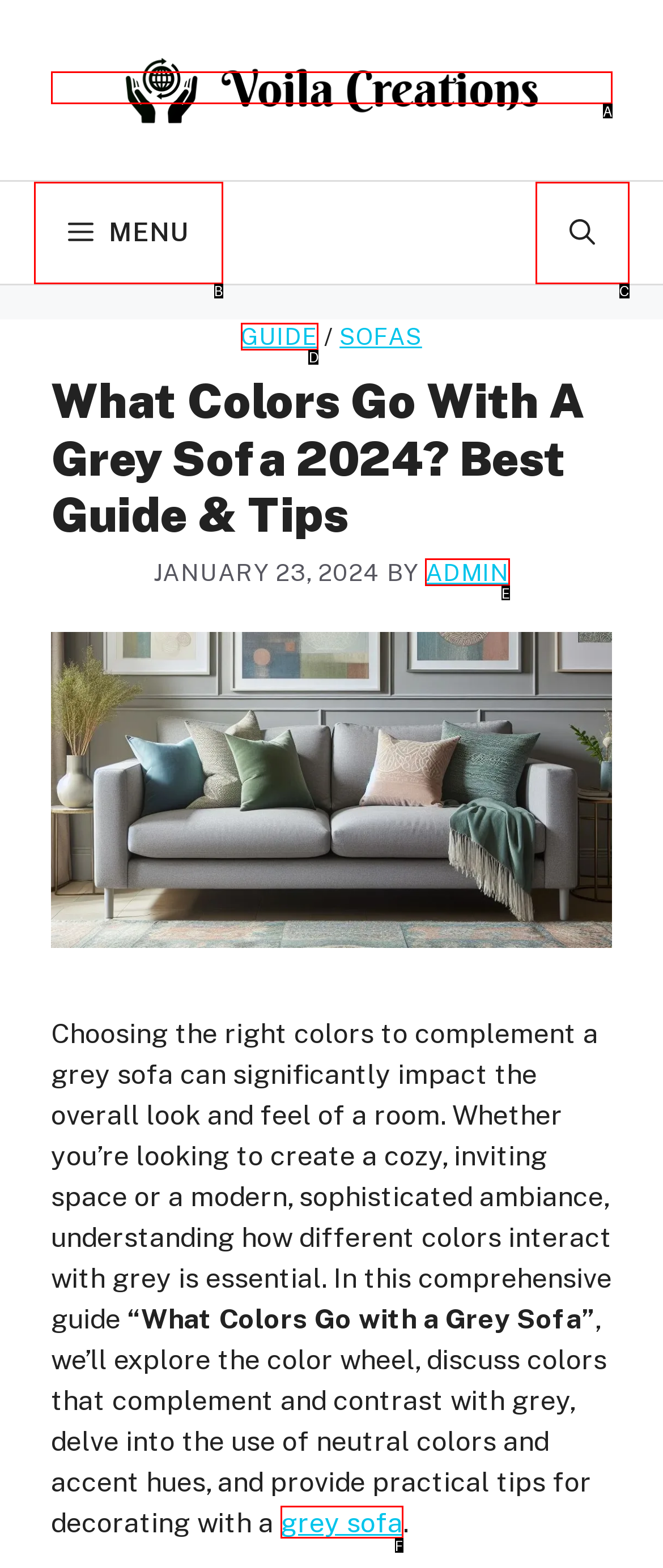Using the given description: alt="Voila Creations", identify the HTML element that corresponds best. Answer with the letter of the correct option from the available choices.

A